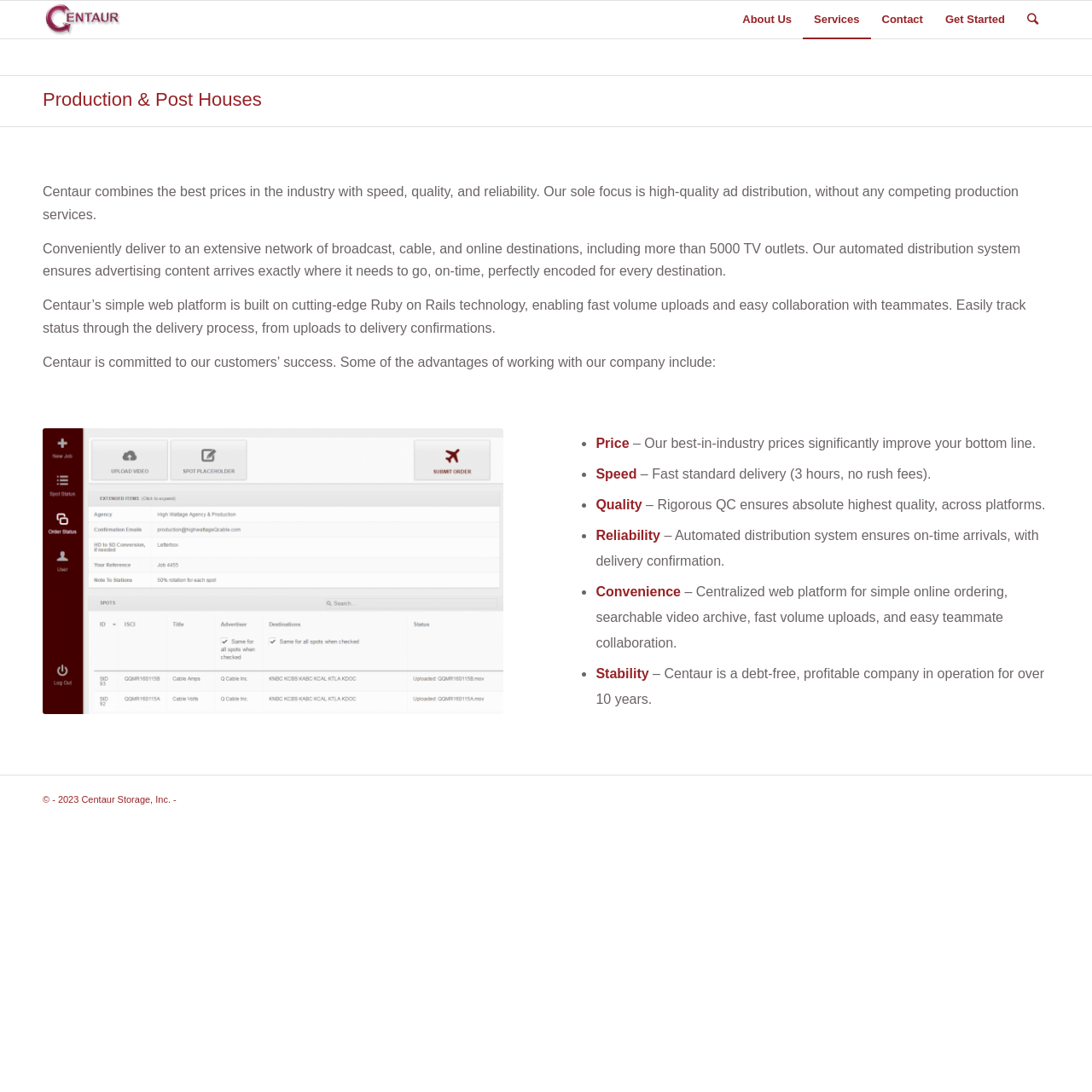How many advantages of working with Centaur are listed?
Examine the image and give a concise answer in one word or a short phrase.

5